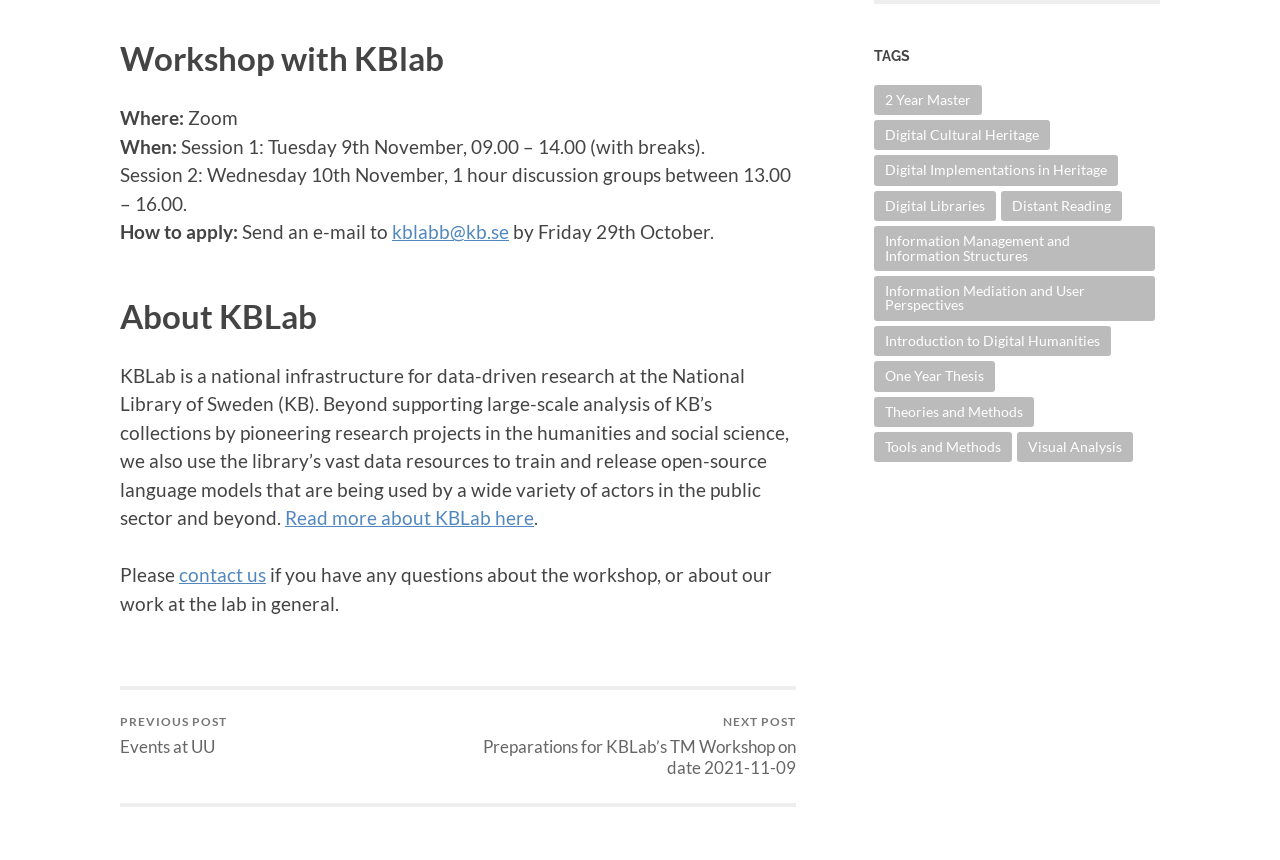Identify the bounding box for the UI element that is described as follows: "kblabb@kb.se".

[0.306, 0.256, 0.398, 0.283]